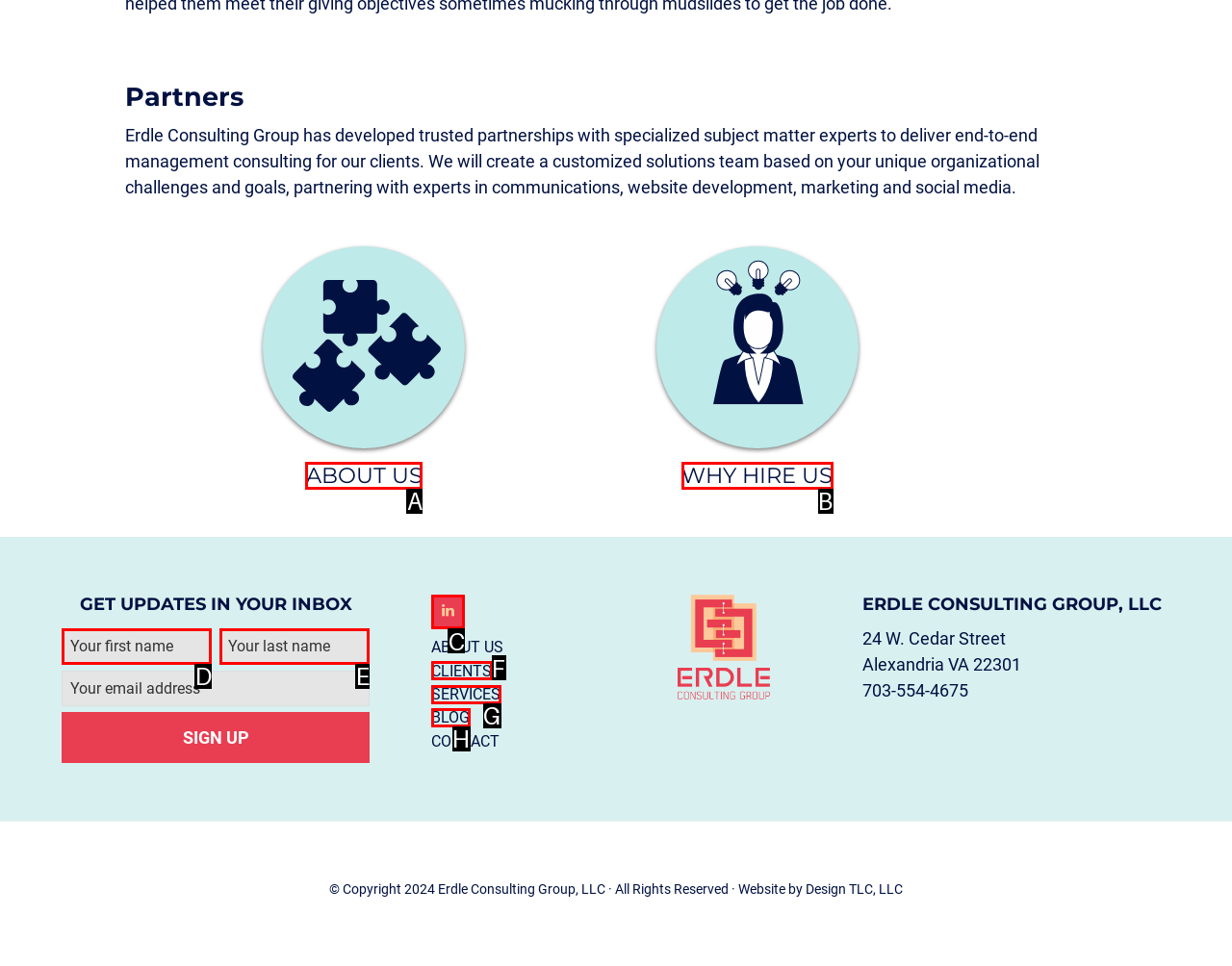To complete the instruction: Click the 'LinkedIn' link, which HTML element should be clicked?
Respond with the option's letter from the provided choices.

C